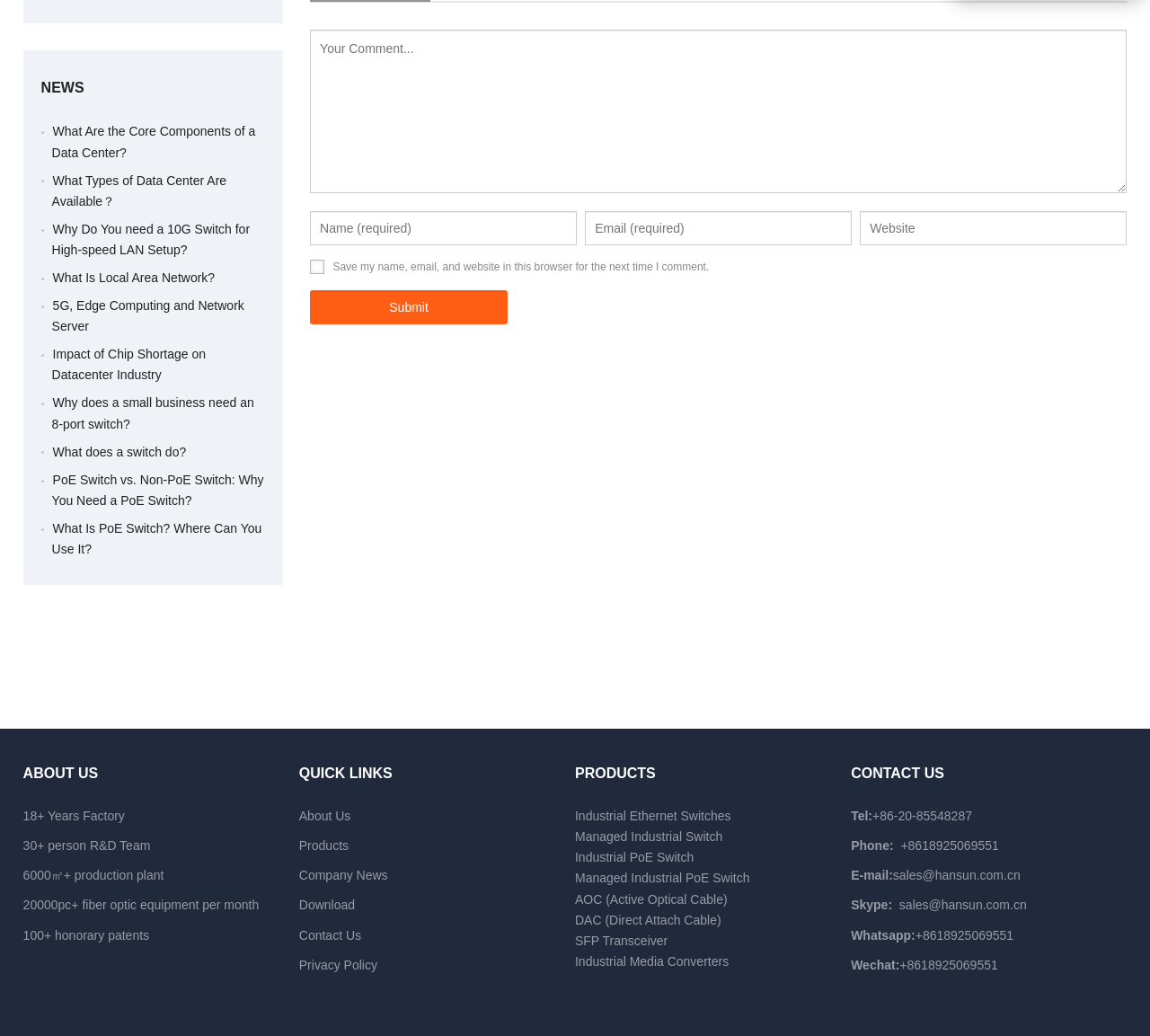Reply to the question below using a single word or brief phrase:
What is the purpose of the 'QUICK LINKS' section?

To provide quick access to important pages